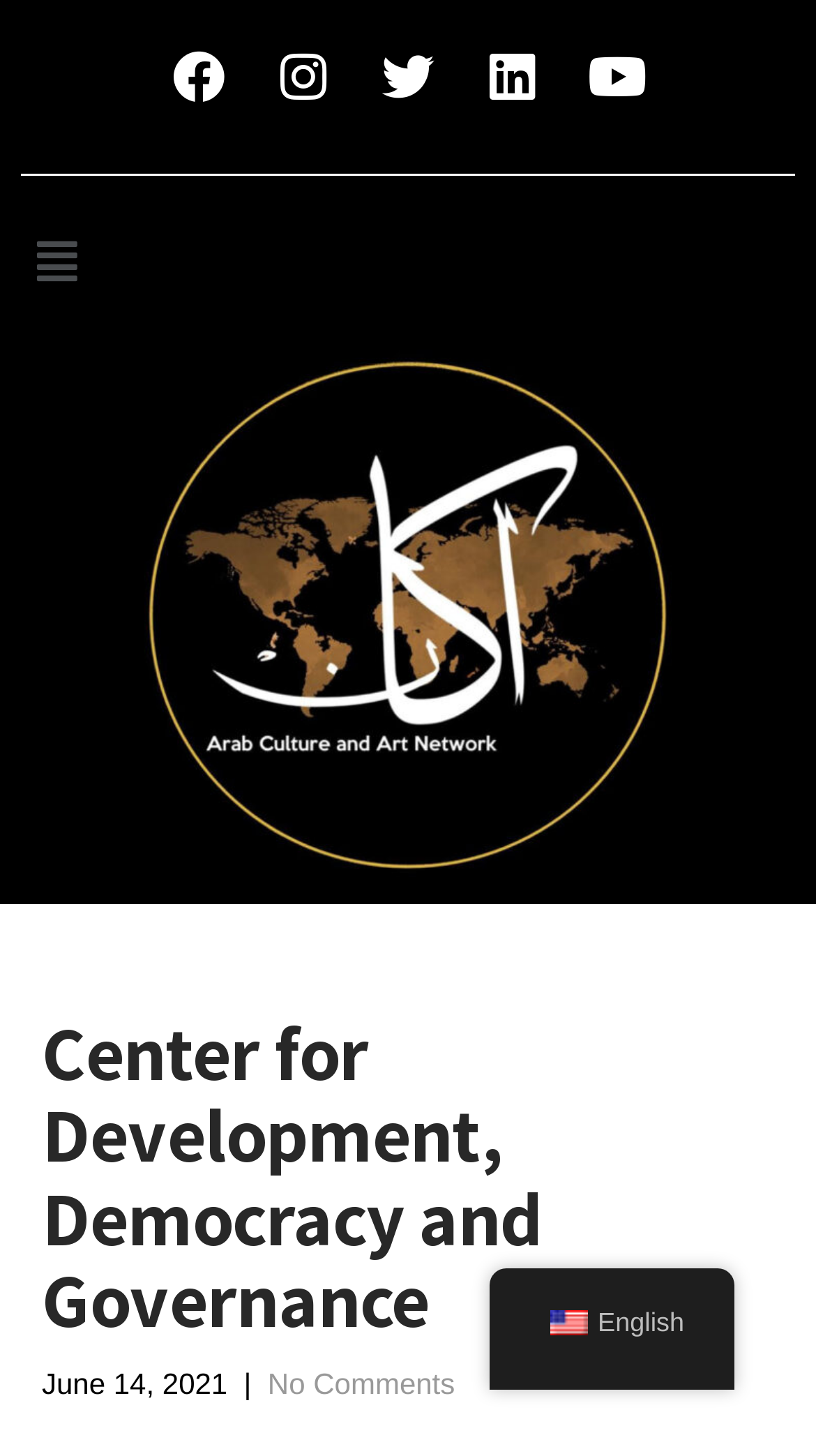Produce an elaborate caption capturing the essence of the webpage.

The webpage is for the Center for Development, Democracy and Governance, an organization or artist. At the top, there are five social media links, namely Facebook, Instagram, Twitter, Linkedin, and Youtube, aligned horizontally and positioned near the top of the page. 

To the left of these social media links, there is a menu button with a popup menu. Below the social media links, there is a large image that takes up most of the width of the page. 

Above the image, there is a header section with a heading that displays the organization's name, "Center for Development, Democracy and Governance". Below the heading, there is a date "June 14, 2021", followed by a separator and a link "No Comments". 

At the bottom right of the page, there is a language selection link "en_US English" with a small flag icon next to it.